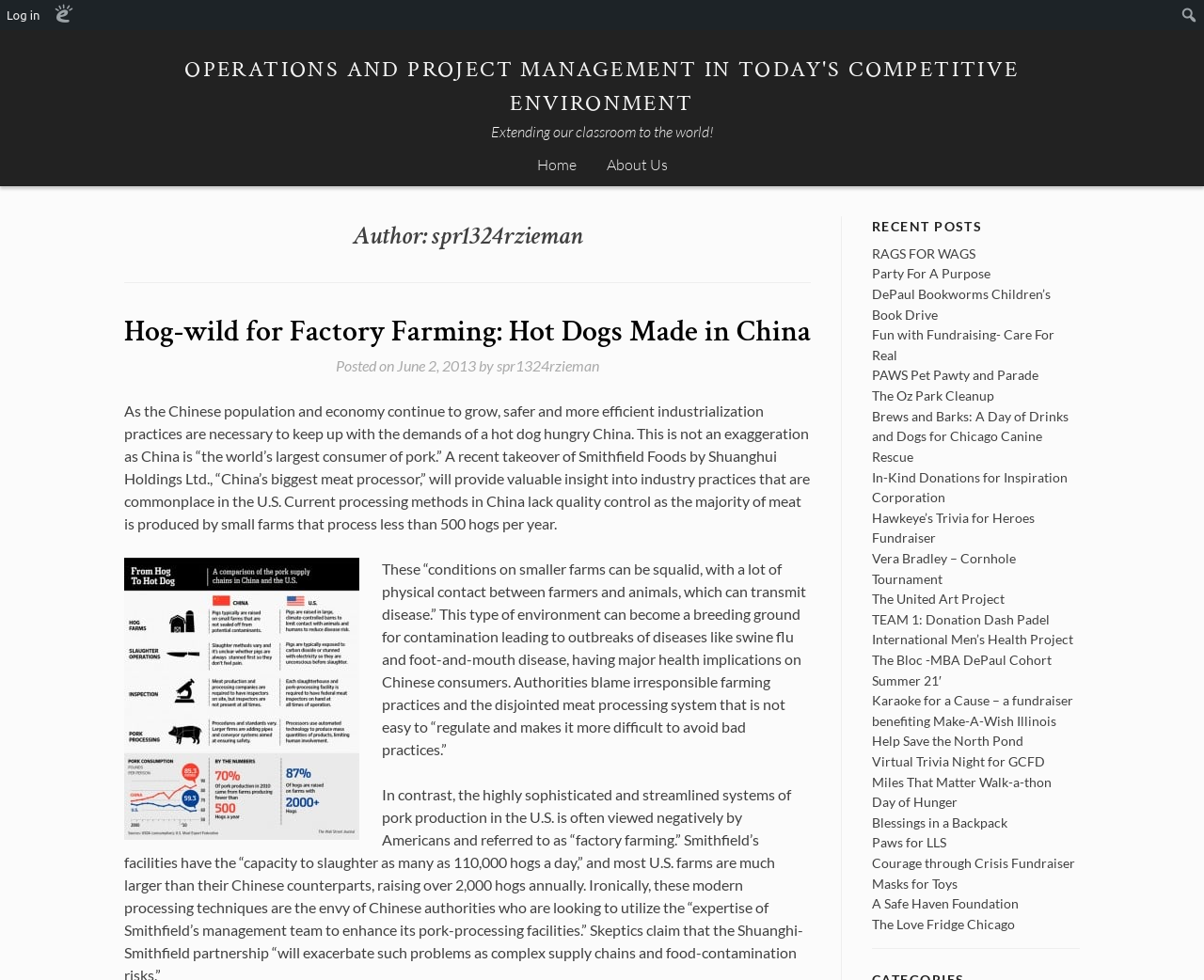Identify the bounding box coordinates of the HTML element based on this description: "In-Kind Donations for Inspiration Corporation".

[0.724, 0.478, 0.887, 0.515]